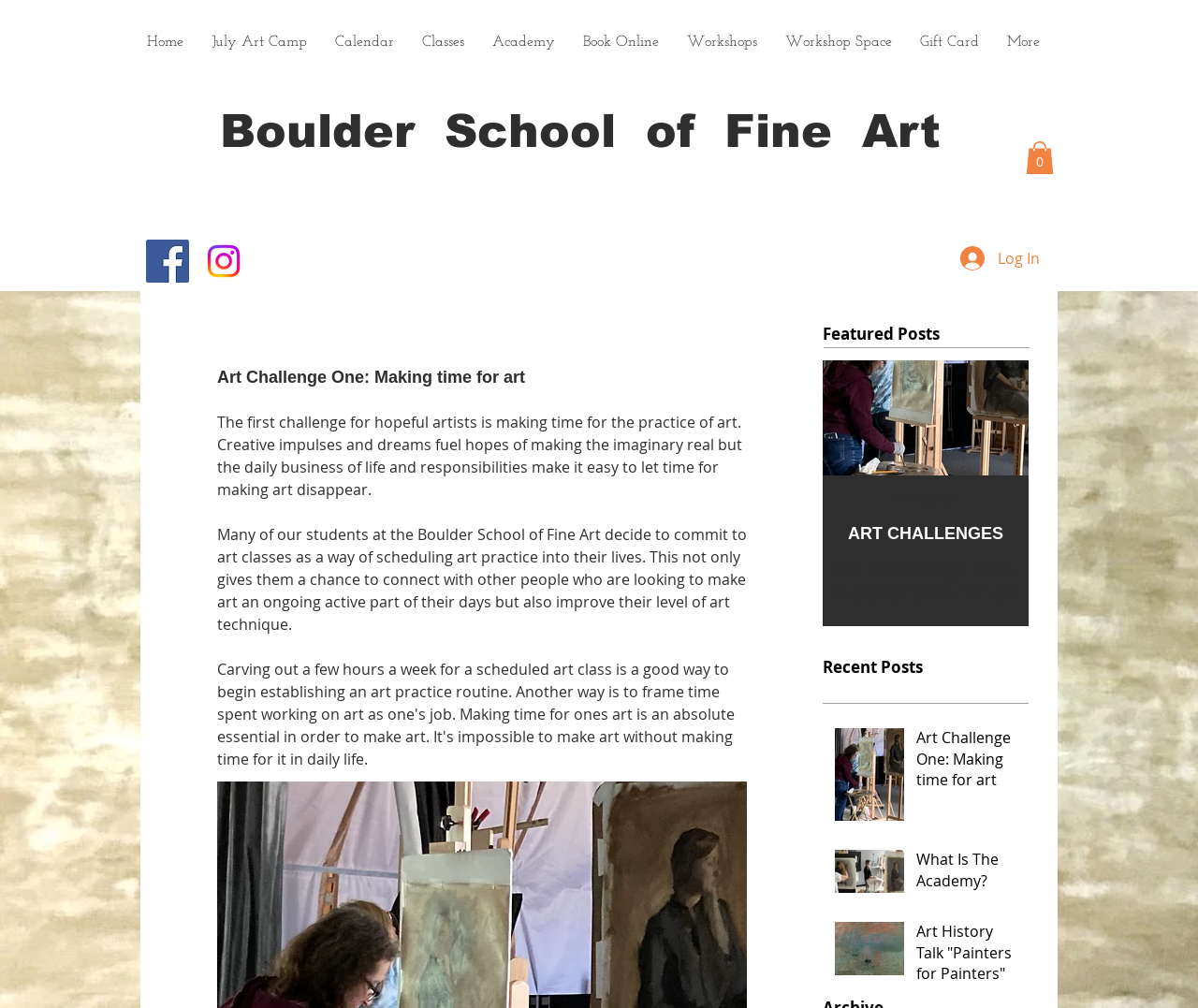Identify and extract the heading text of the webpage.

Art Challenge One: Making time for art